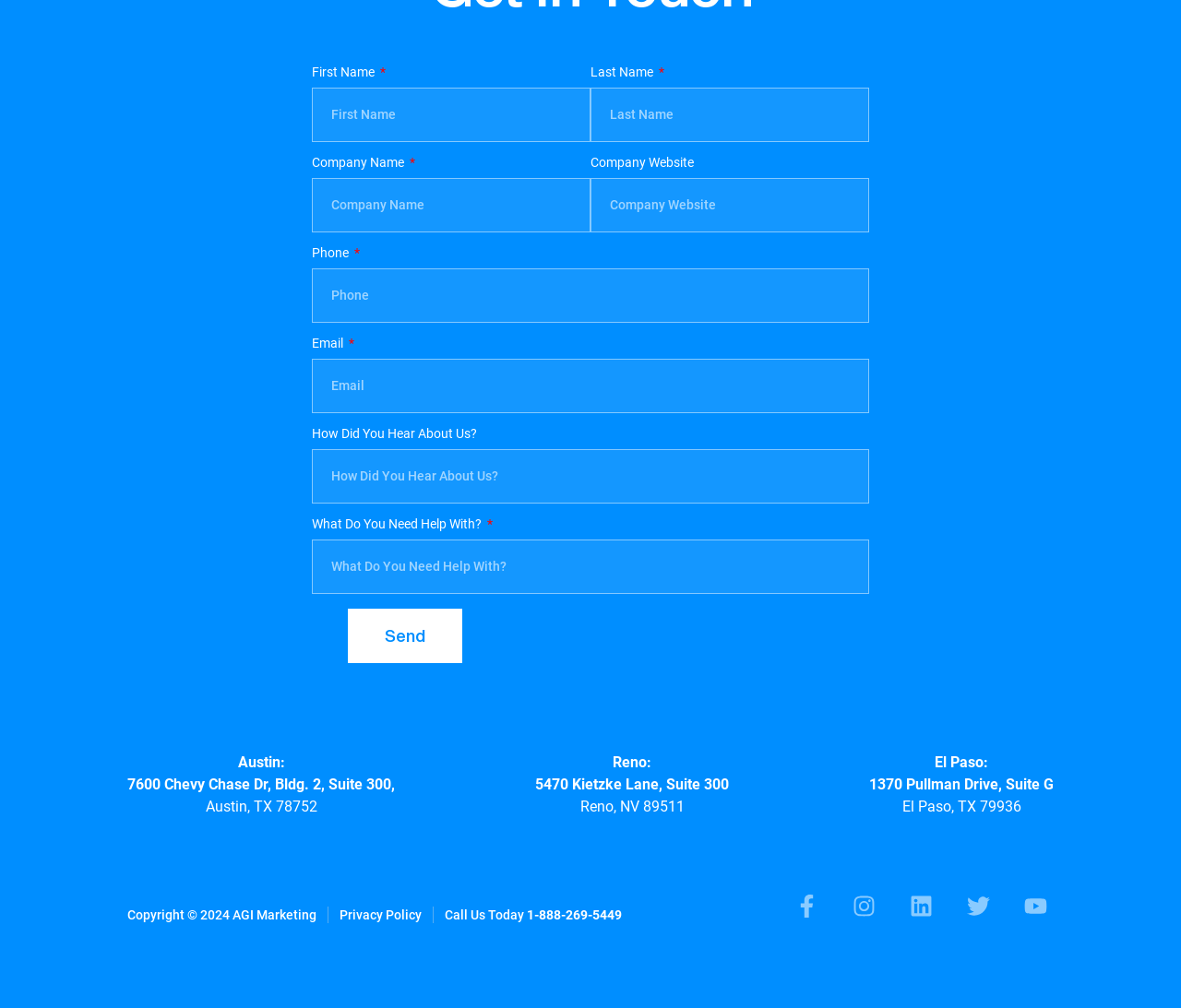Please identify the bounding box coordinates for the region that you need to click to follow this instruction: "Visit Reno office location".

[0.453, 0.769, 0.617, 0.787]